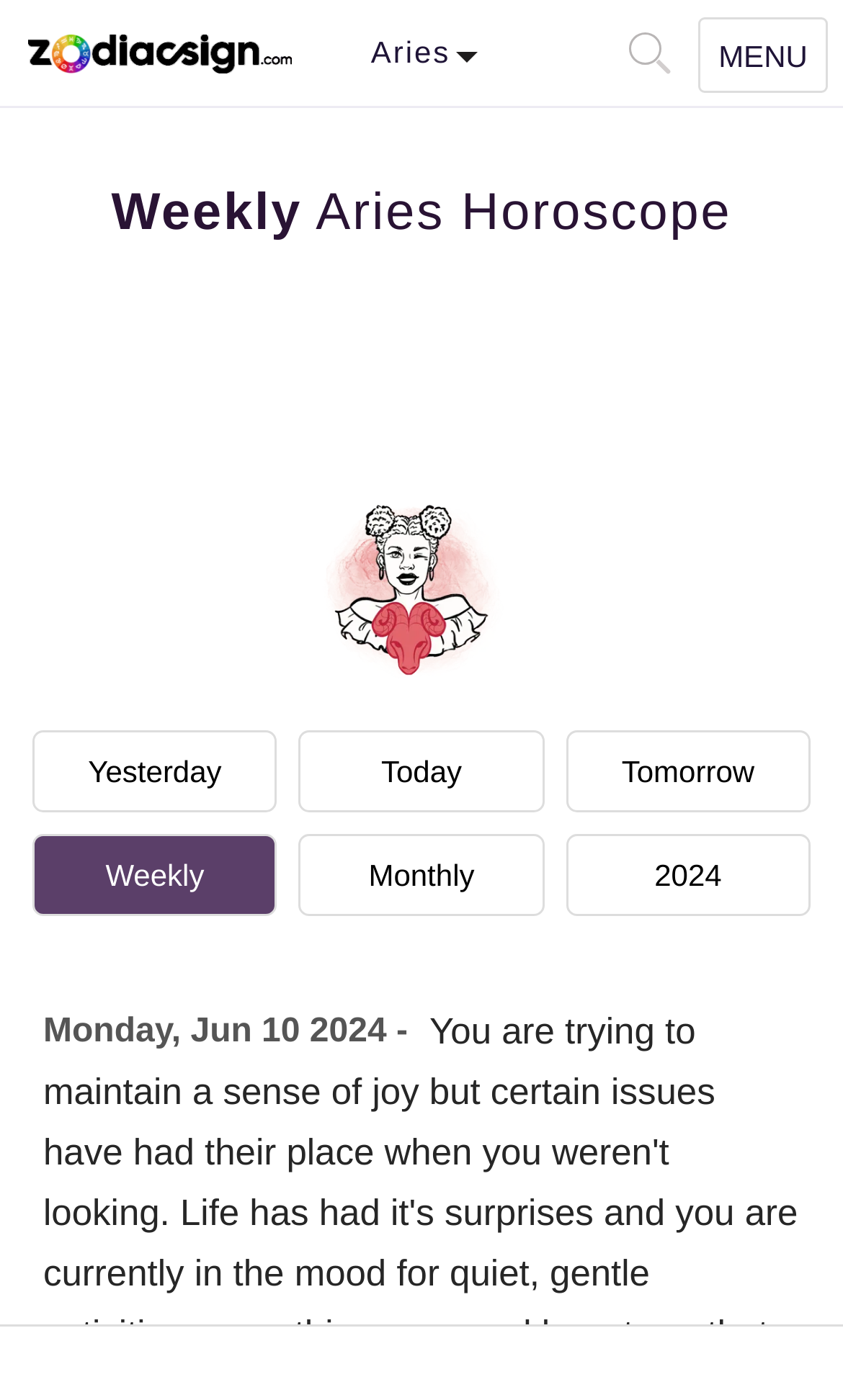Using the description "parent_node: Aries", predict the bounding box of the relevant HTML element.

[0.013, 0.0, 0.305, 0.077]